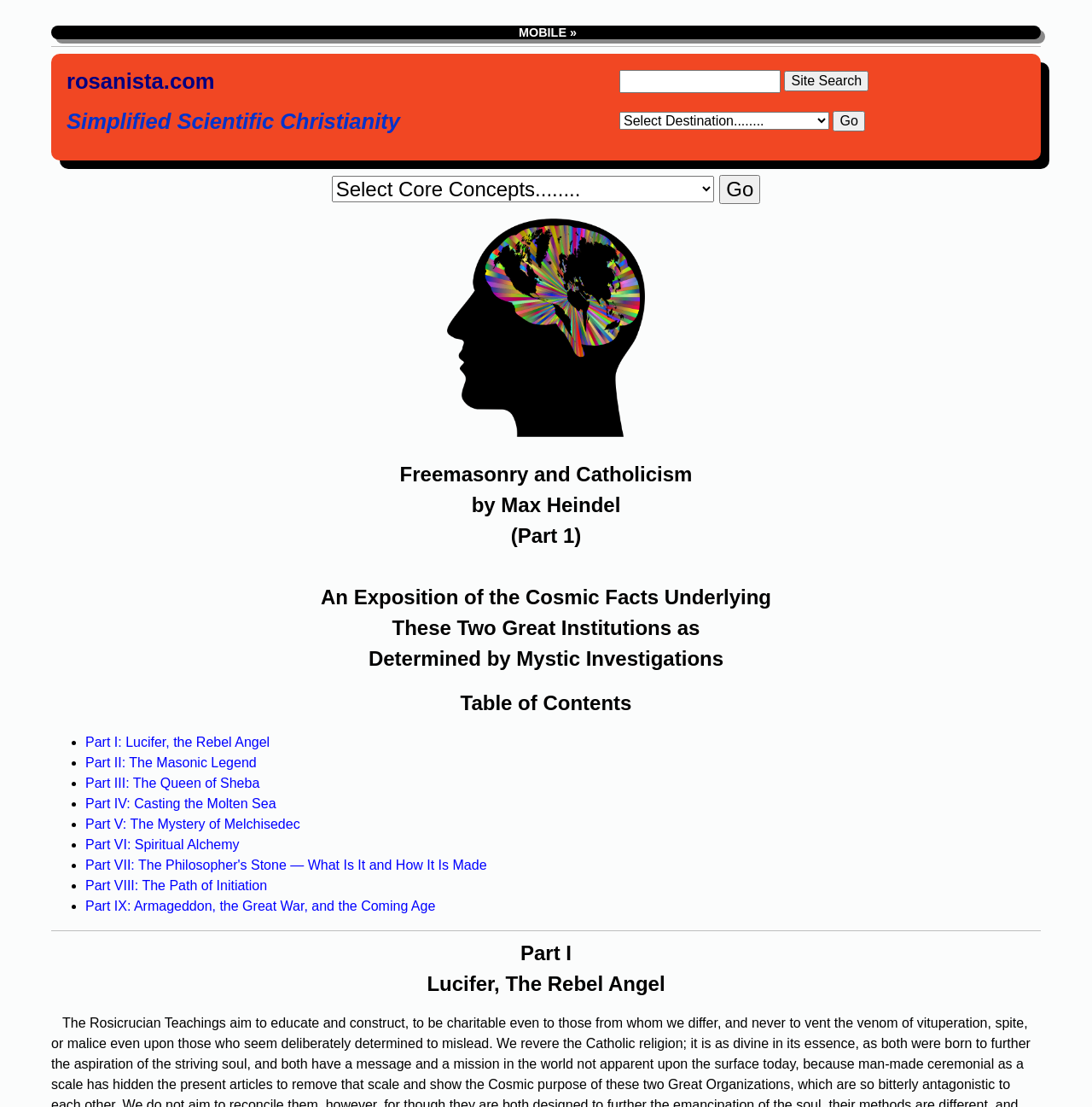Identify the bounding box of the HTML element described as: "parent_node: Select Destination........ value="Go"".

[0.763, 0.1, 0.792, 0.119]